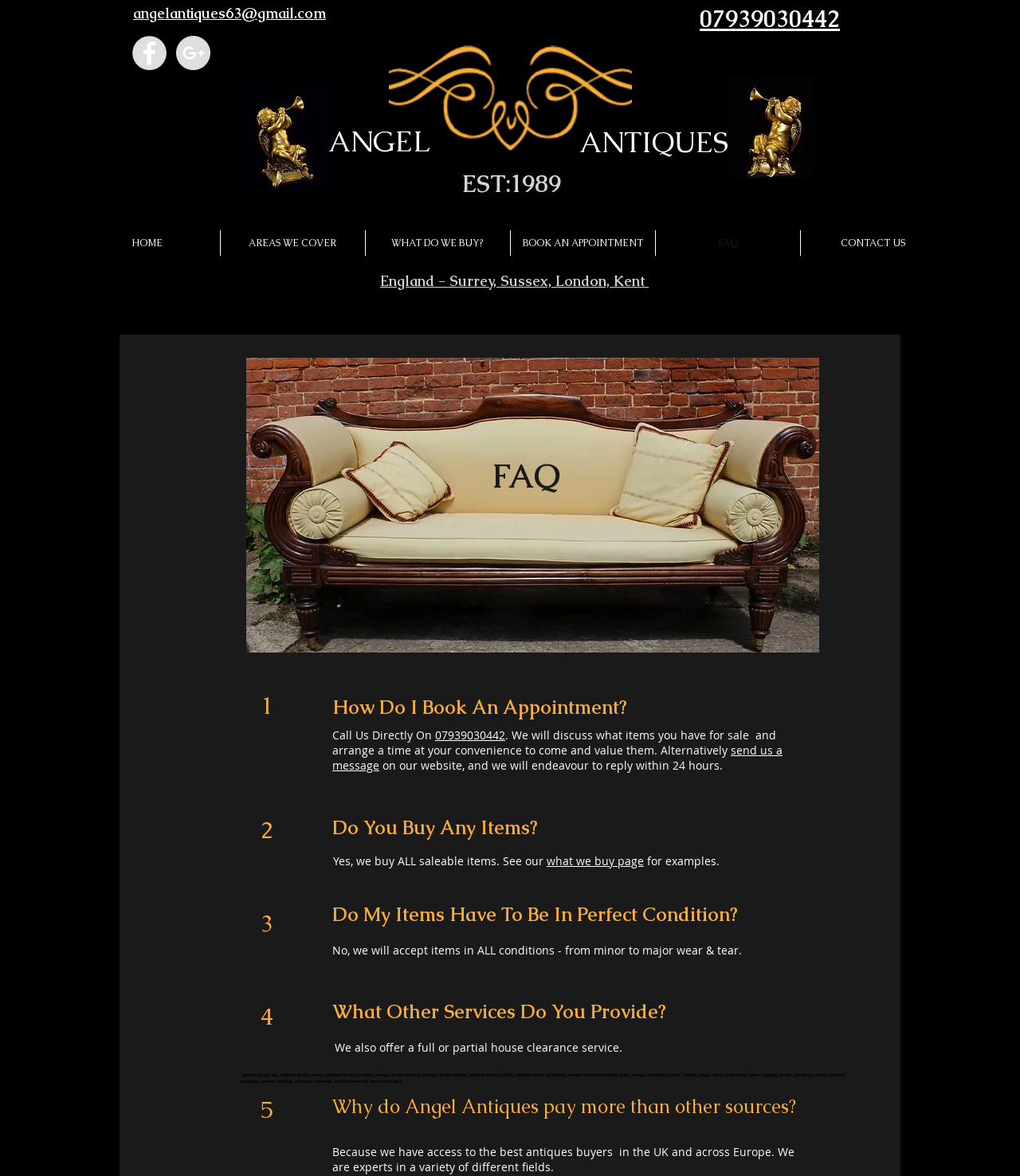Use a single word or phrase to answer this question: 
What types of items do they buy?

All saleable items